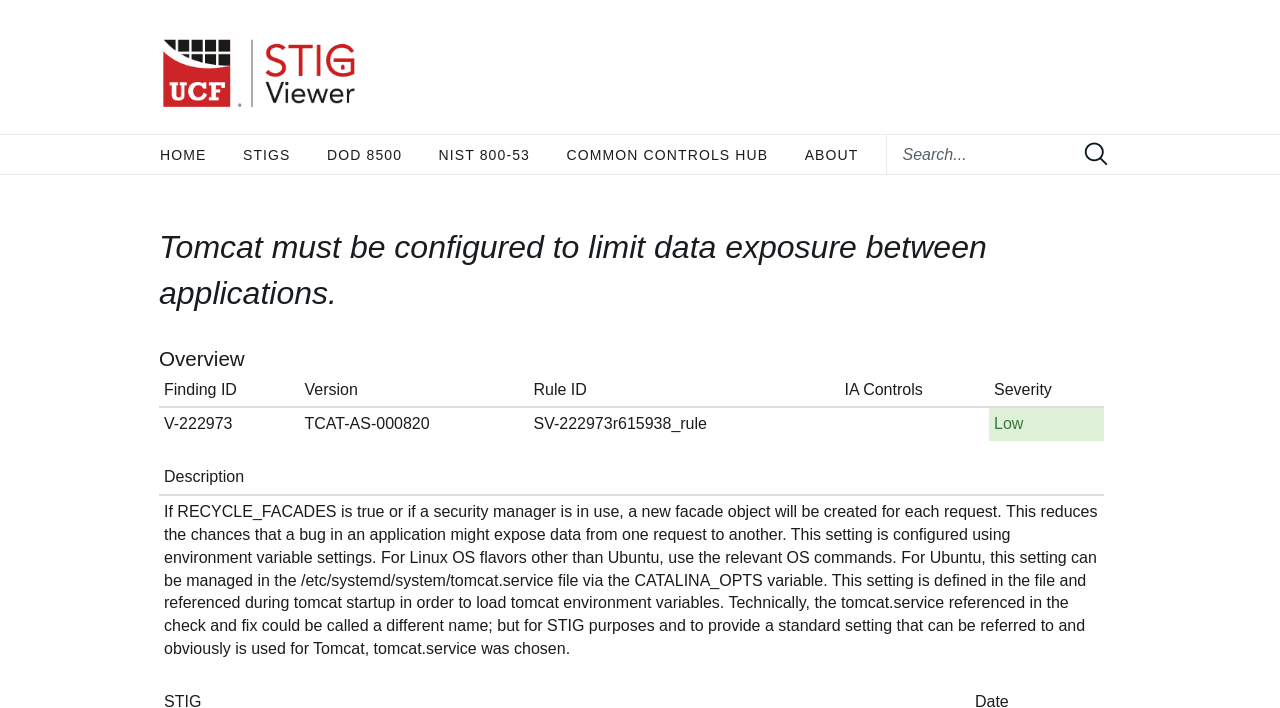Respond with a single word or phrase for the following question: 
What is the configuration setting for Tomcat?

RECYCLE_FACADES